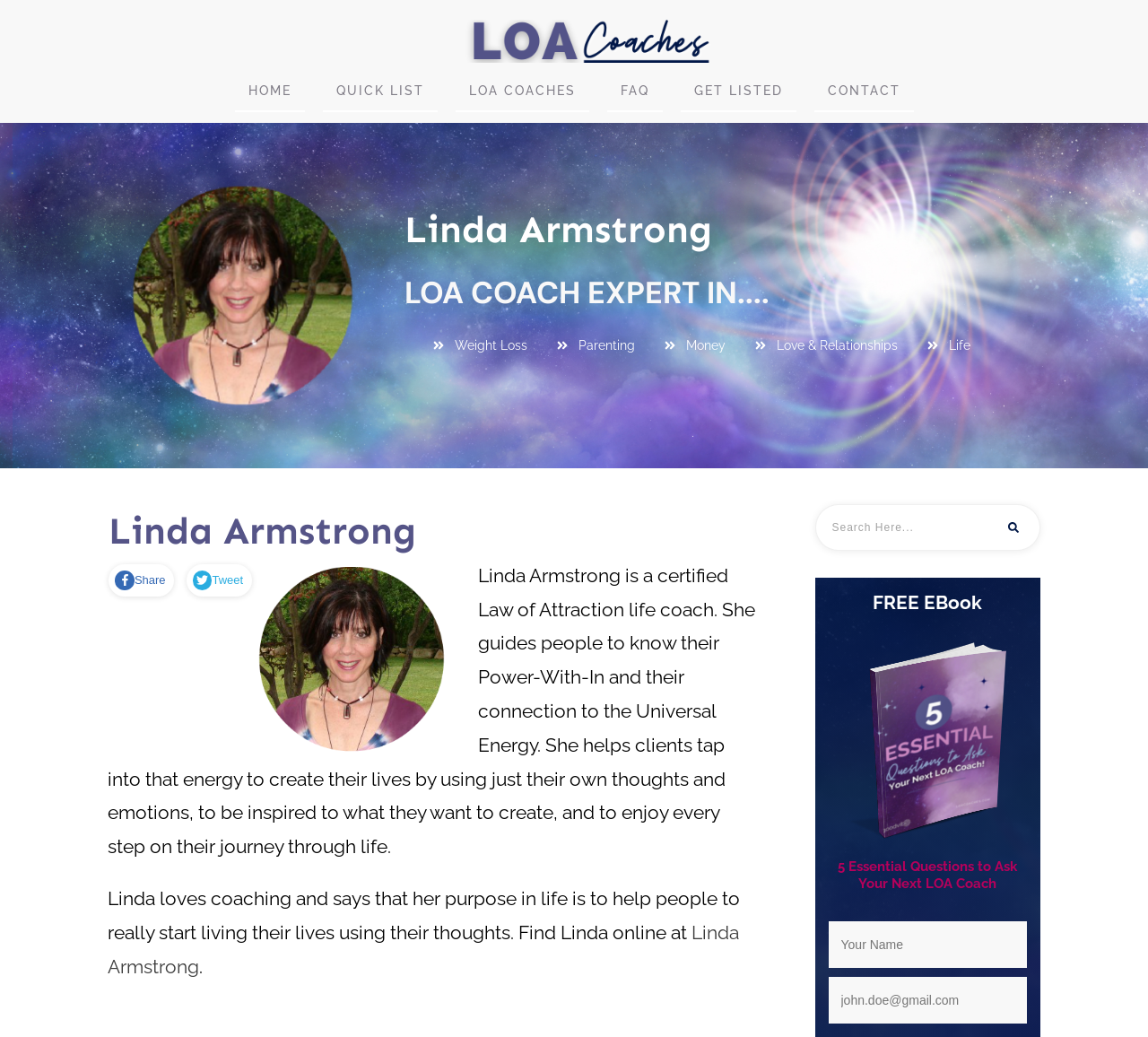Highlight the bounding box coordinates of the region I should click on to meet the following instruction: "Enter your name in the textbox".

[0.721, 0.888, 0.895, 0.933]